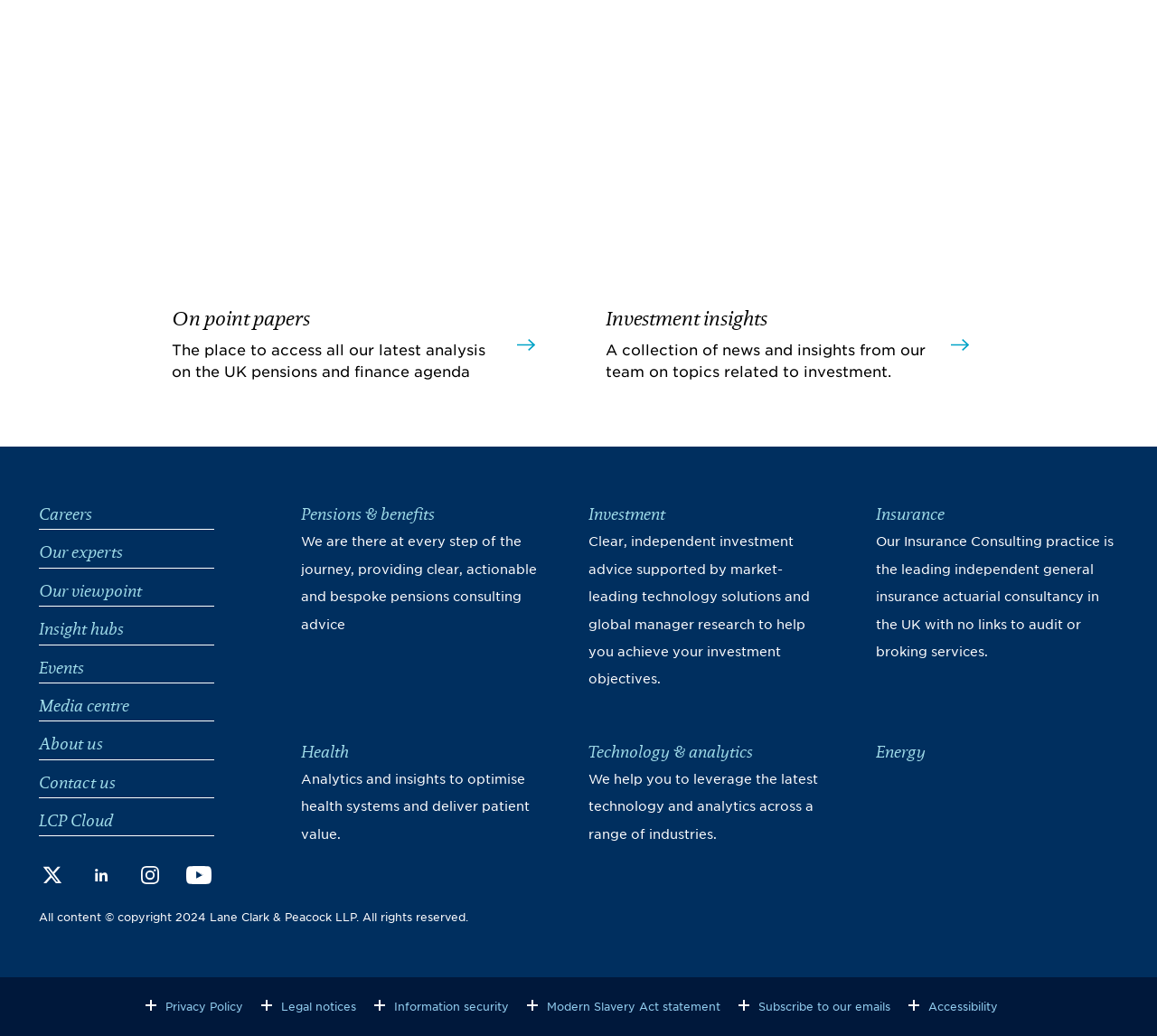What is the main topic of the webpage?
Examine the webpage screenshot and provide an in-depth answer to the question.

Based on the links and headings on the webpage, it appears that the main topic is related to pensions and finance, with subtopics including investment, insurance, and health.